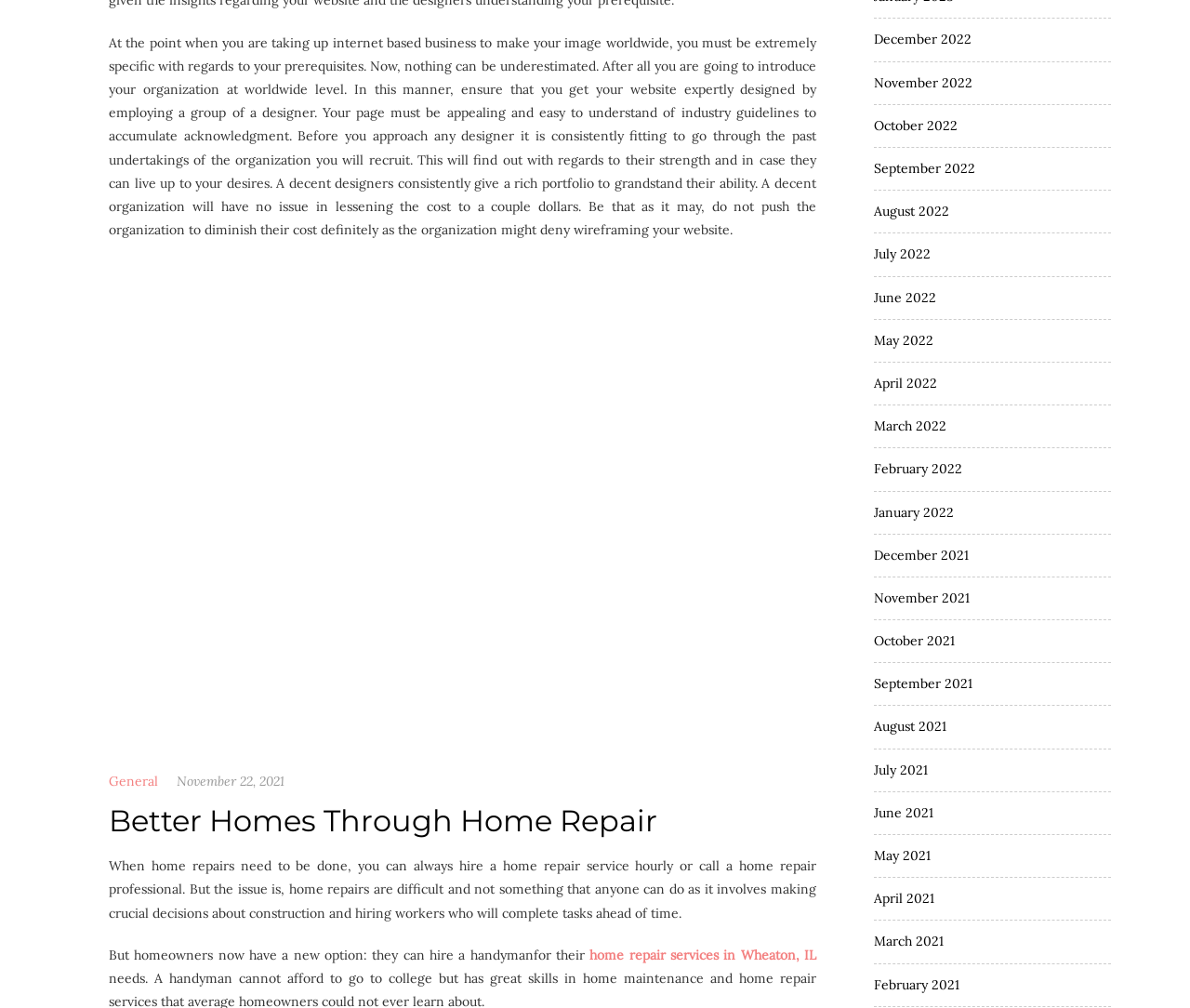What is the alternative to hiring a home repair service or professional?
Based on the screenshot, answer the question with a single word or phrase.

Hiring a handyman